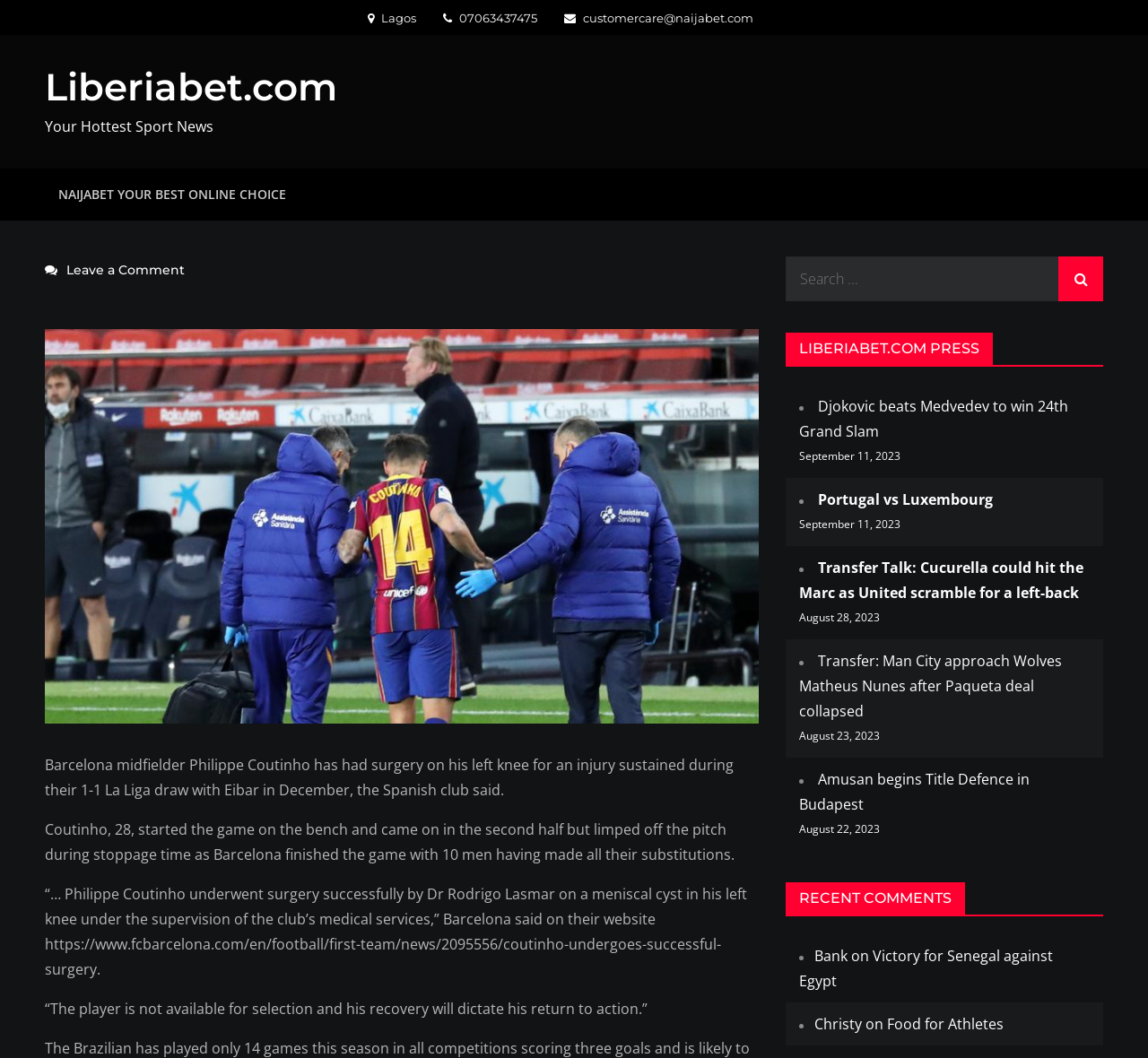Please specify the bounding box coordinates of the clickable section necessary to execute the following command: "Check recent comments".

[0.684, 0.834, 0.841, 0.865]